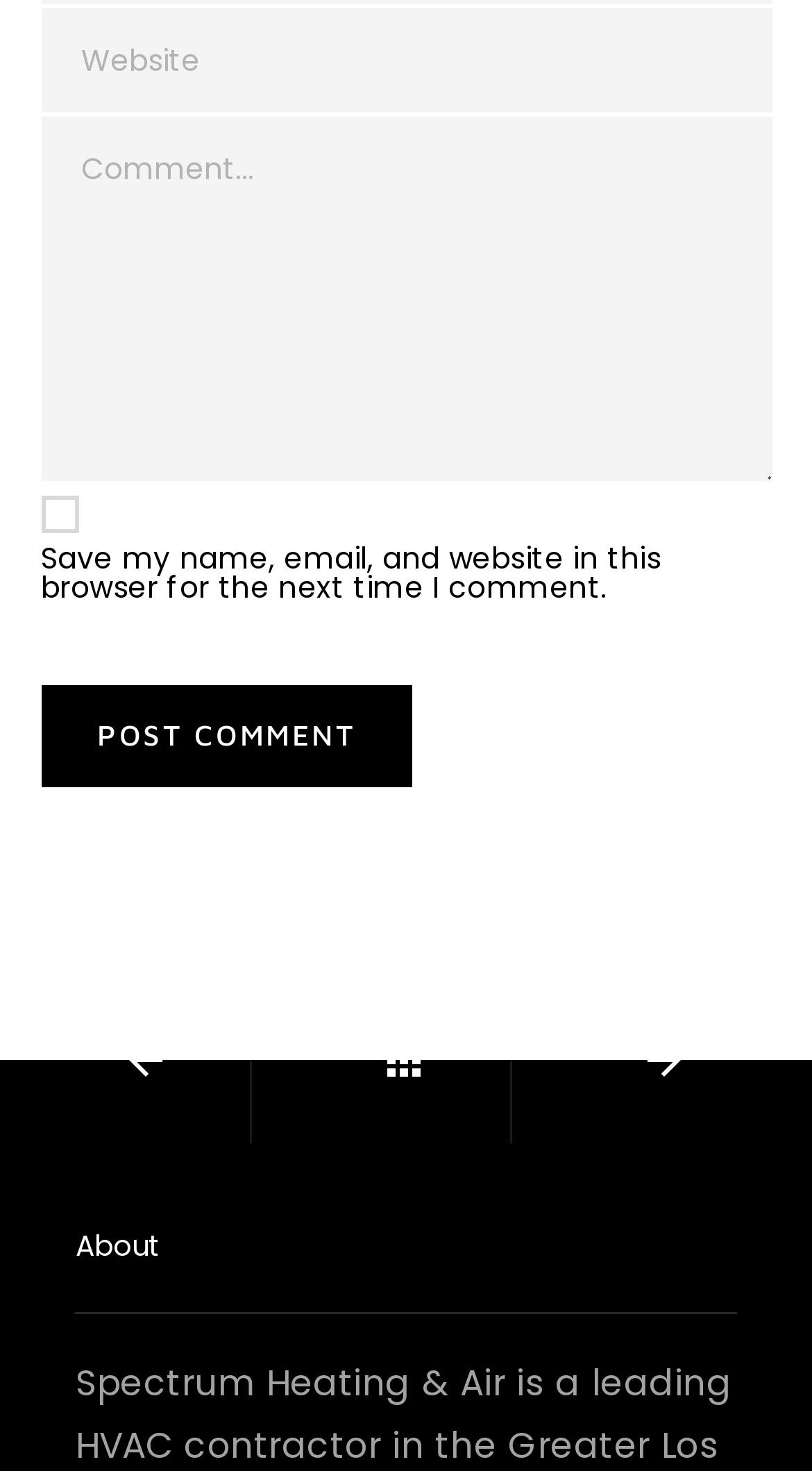How many links are there at the bottom?
Provide a concise answer using a single word or phrase based on the image.

3